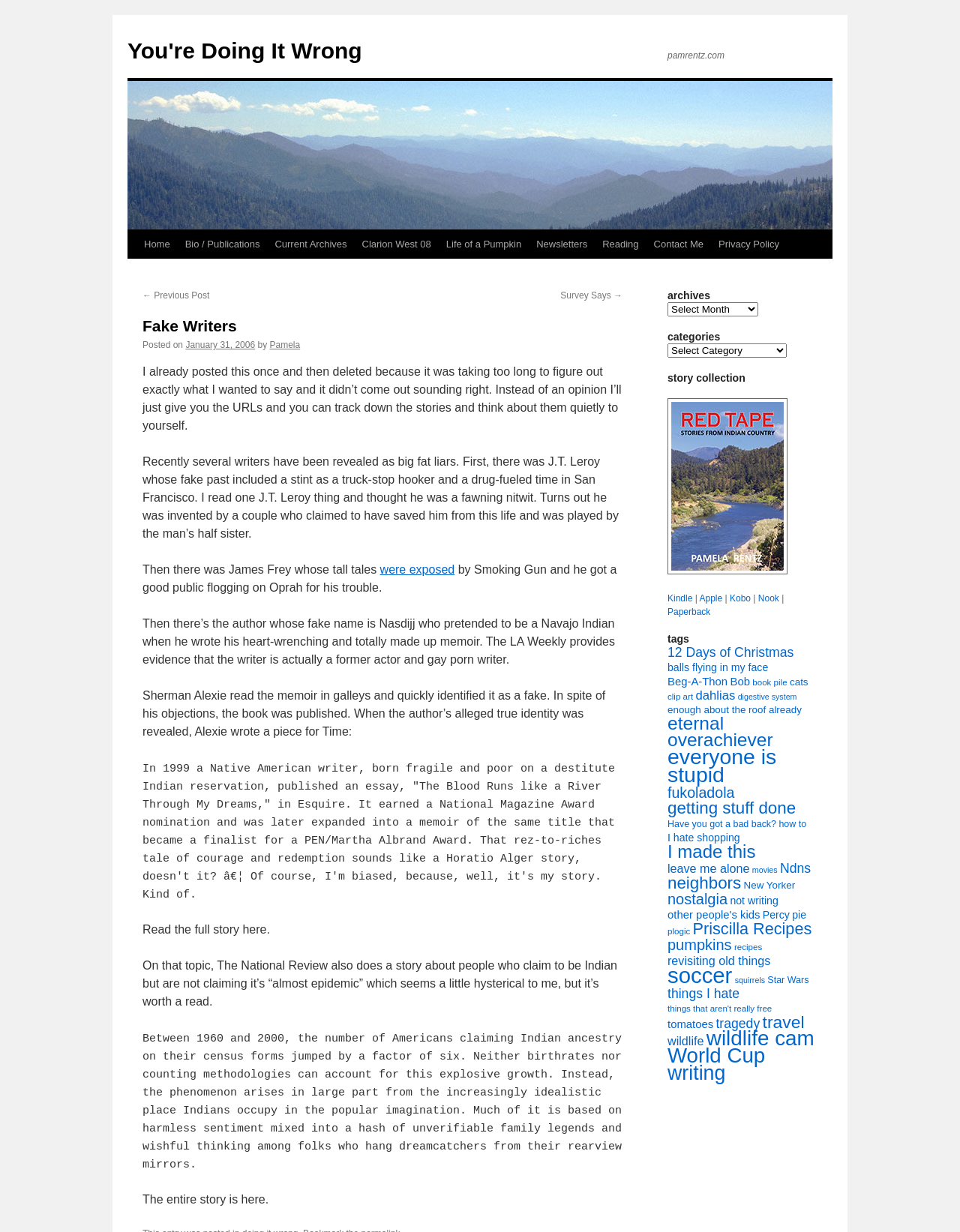Provide a short answer to the following question with just one word or phrase: How many tags are there in the 'tags' section?

46